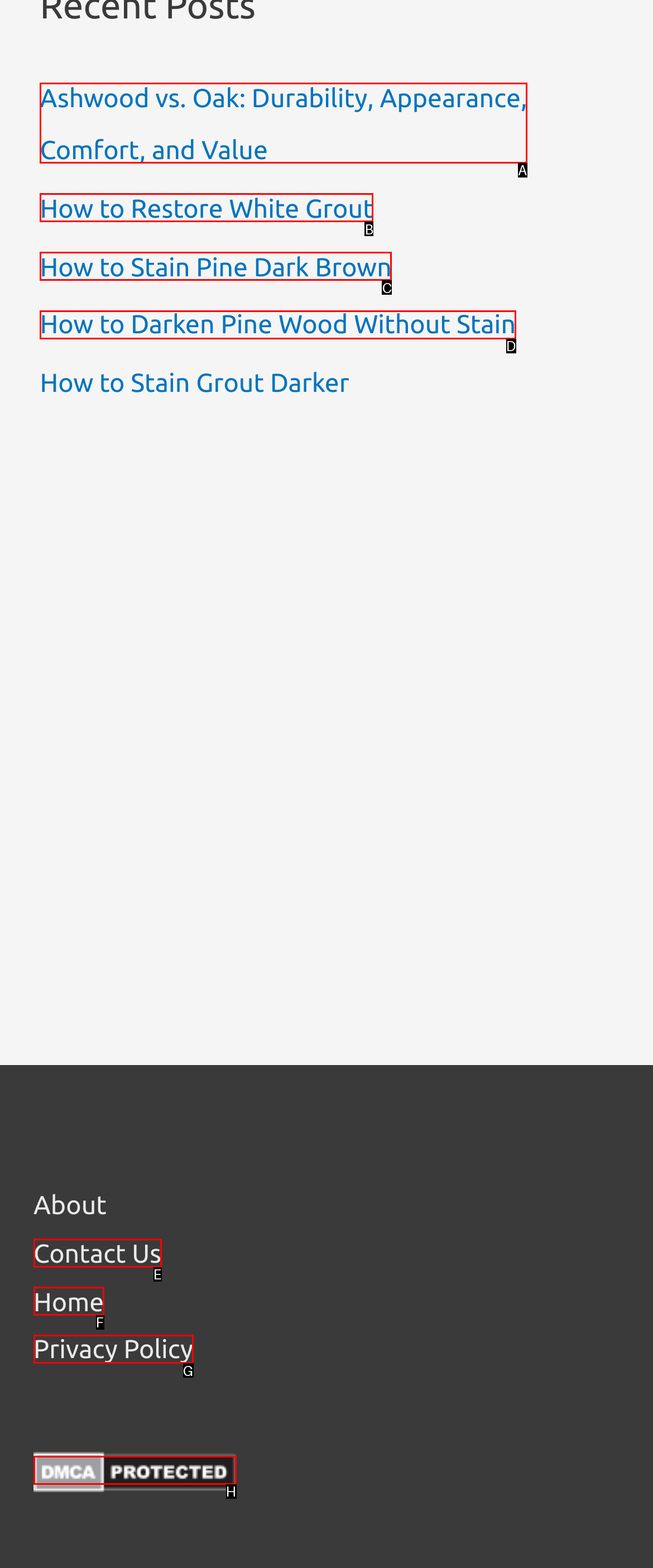Identify which HTML element to click to fulfill the following task: read about Ashwood vs. Oak. Provide your response using the letter of the correct choice.

A